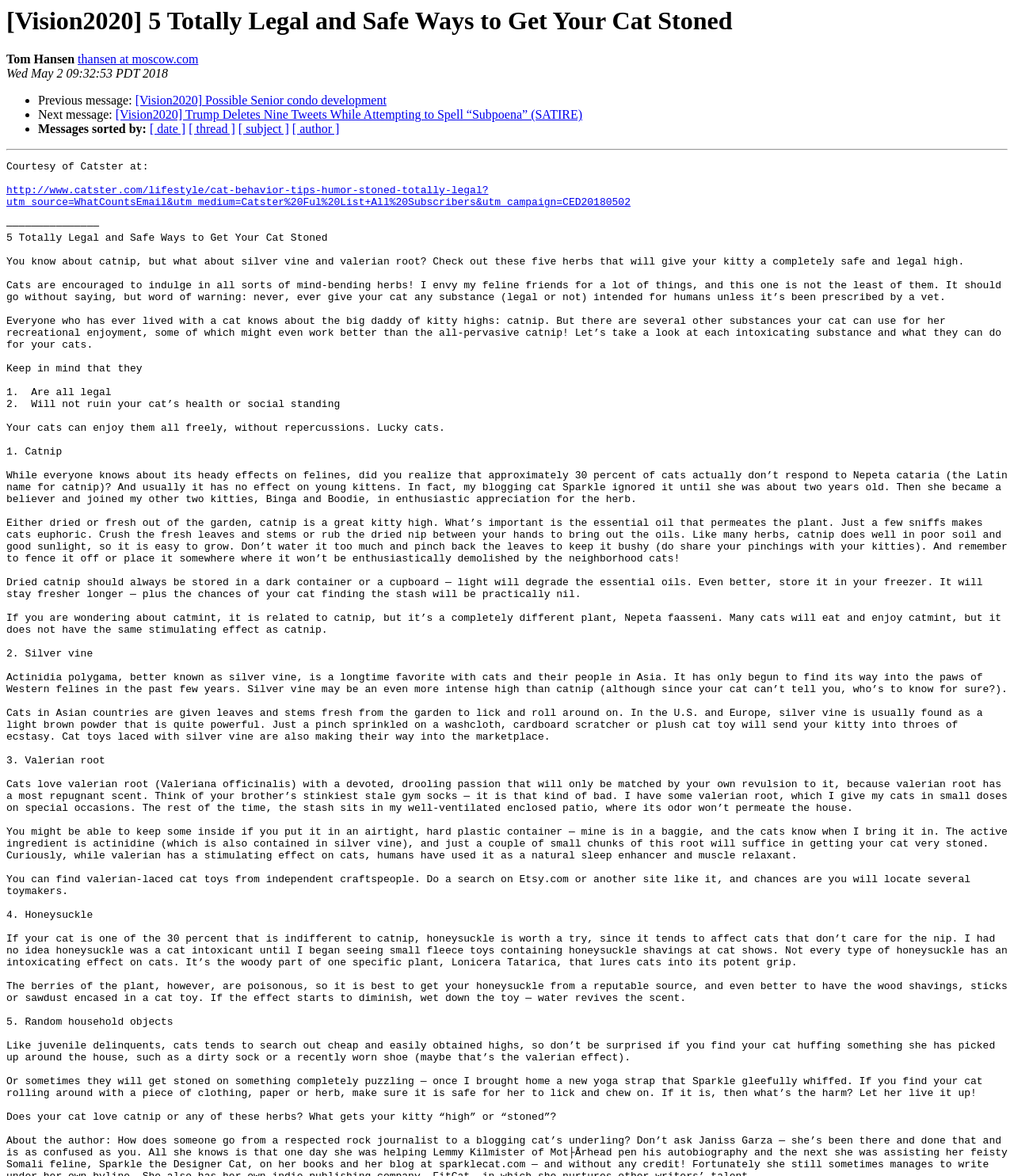Bounding box coordinates are to be given in the format (top-left x, top-left y, bottom-right x, bottom-right y). All values must be floating point numbers between 0 and 1. Provide the bounding box coordinate for the UI element described as: http://www.catster.com/lifestyle/cat-behavior-tips-humor-stoned-totally-legal?utm_source=WhatCountsEmail&utm_medium=Catster%20Ful%20List+All%20Subscribers&utm_campaign=CED20180502

[0.006, 0.157, 0.624, 0.177]